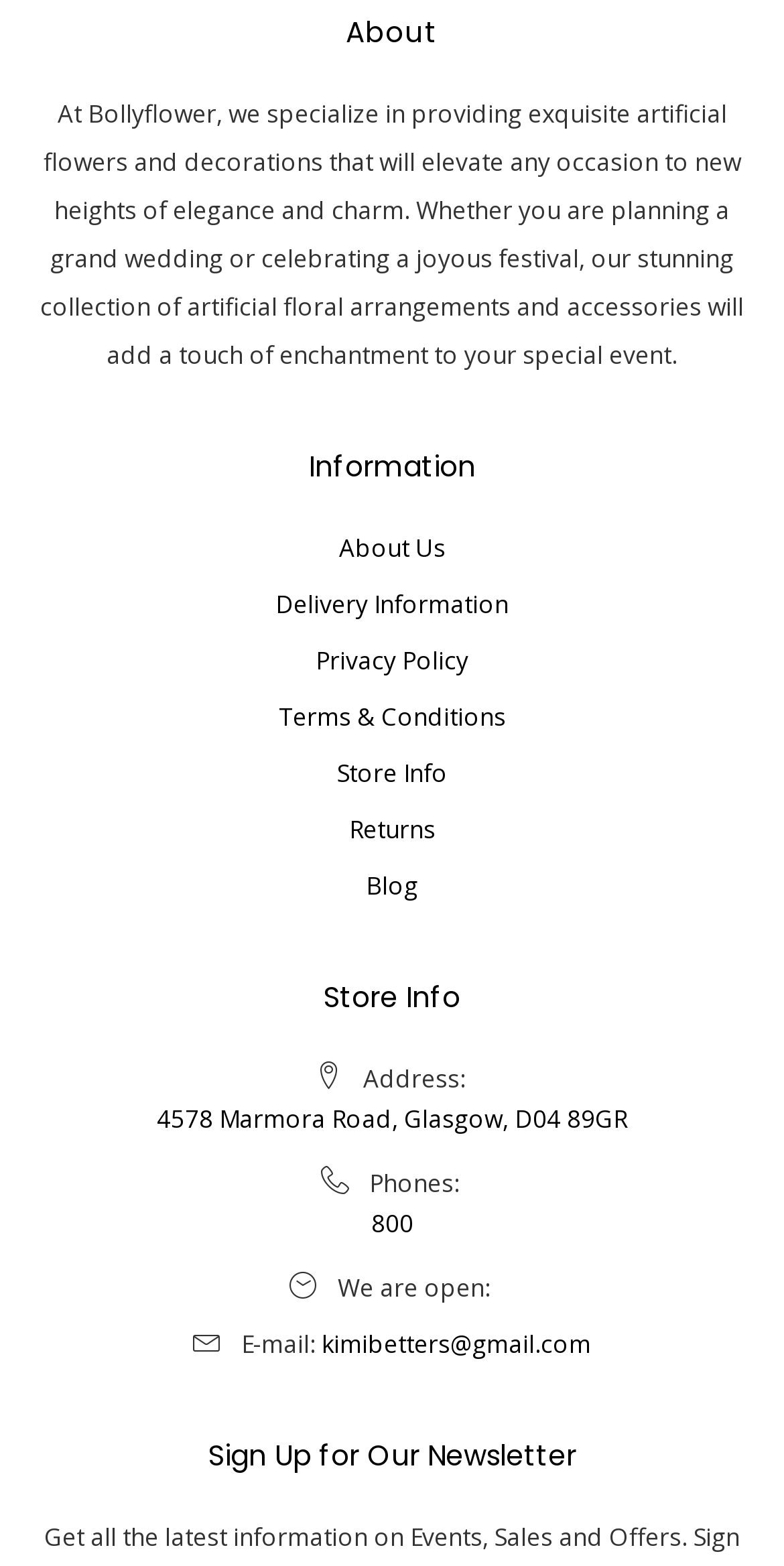How many links are there in the 'Information' section?
Based on the image content, provide your answer in one word or a short phrase.

5